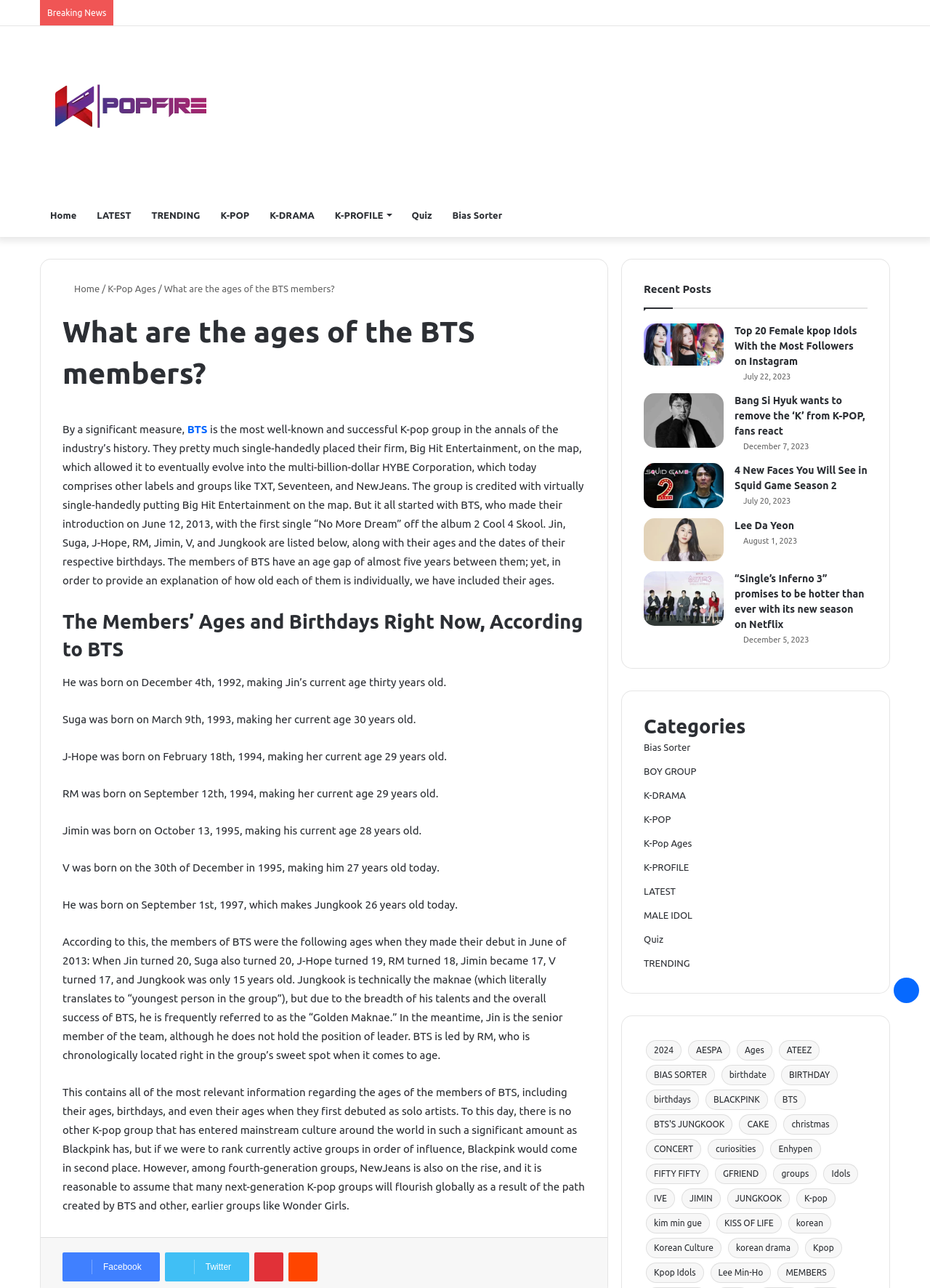Describe the webpage in detail, including text, images, and layout.

This webpage is about K-pop, specifically focusing on the ages of the BTS members. At the top, there is a navigation bar with links to "Home", "LATEST", "TRENDING", "K-POP", "K-DRAMA", "K-PROFILE", "Quiz", and "Bias Sorter". Below the navigation bar, there is a heading that reads "What are the ages of the BTS members?" followed by a brief introduction to BTS and their success in the K-pop industry.

The main content of the webpage is divided into sections. The first section lists the ages and birthdays of each BTS member, including Jin, Suga, J-Hope, RM, Jimin, V, and Jungkook. The section also provides information about their ages when they debuted in 2013.

The second section appears to be a list of recent posts, with links to articles about various K-pop-related topics, including Instagram followers, Bang Si Hyuk's comments on K-pop, and new faces in Squid Game Season 2. Each link is accompanied by an image and a date.

On the right side of the webpage, there is a section labeled "Categories" with links to various topics, including bias sorter, boy groups, K-drama, K-pop, and more. Below the categories section, there are links to specific K-pop groups, including AESPA, ATEEZ, and BLACKPINK, as well as links to articles about birthdays and ages.

At the bottom of the webpage, there are links to social media platforms, including Facebook, Twitter, Pinterest, and Reddit.